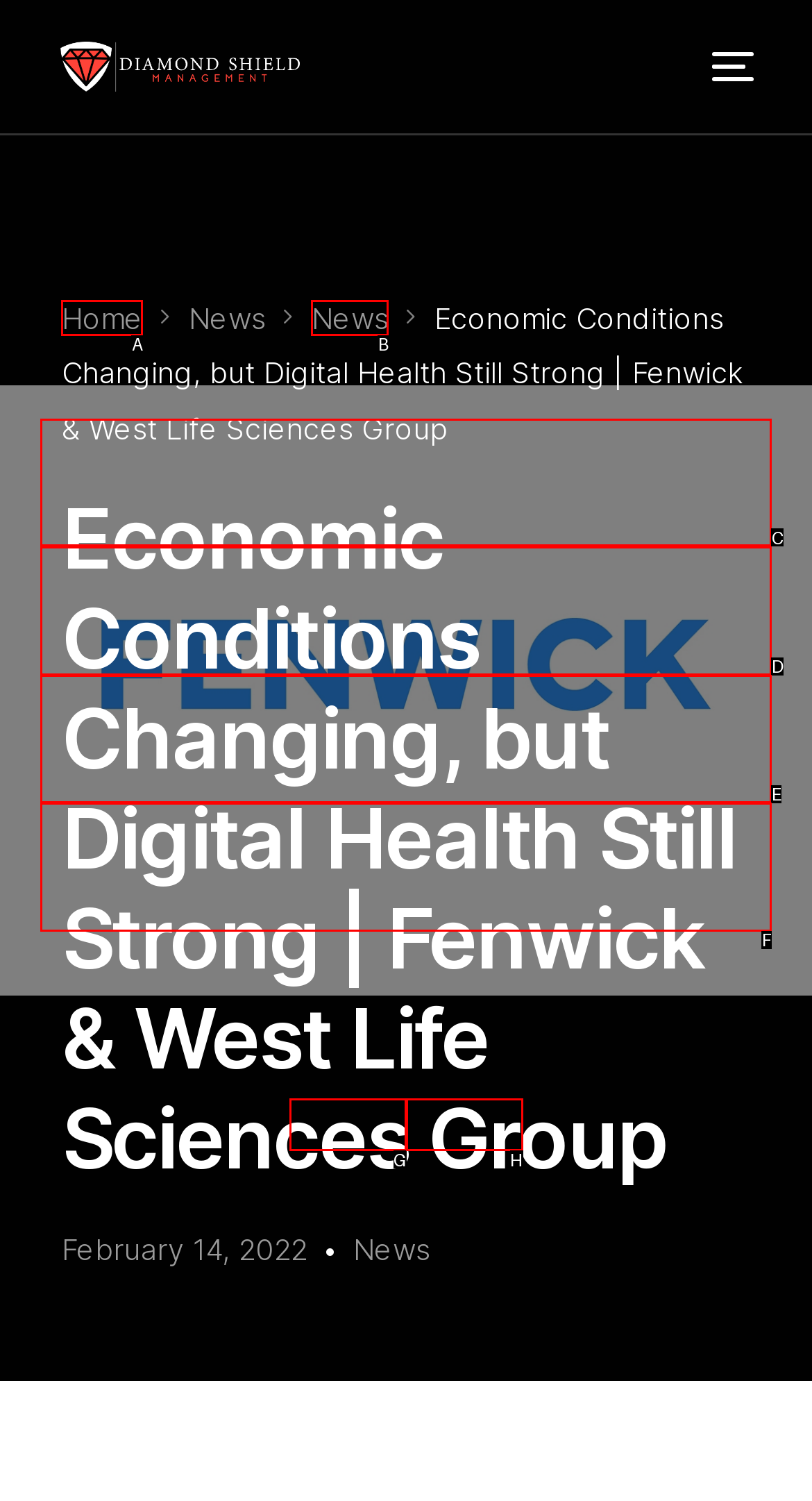To complete the task: View the blog, which option should I click? Answer with the appropriate letter from the provided choices.

C